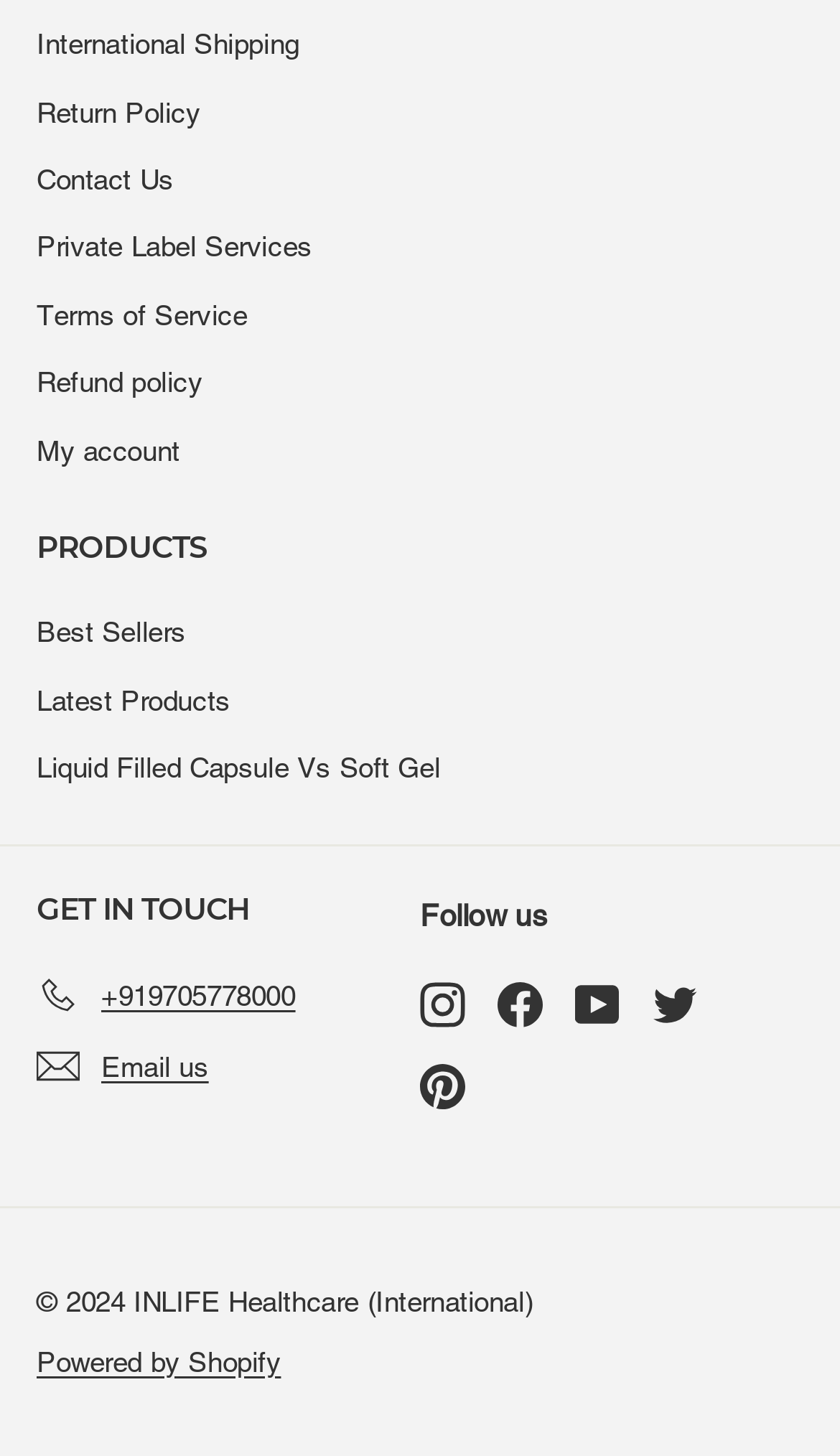Identify the bounding box coordinates of the element that should be clicked to fulfill this task: "Call the customer service number". The coordinates should be provided as four float numbers between 0 and 1, i.e., [left, top, right, bottom].

[0.044, 0.661, 0.352, 0.707]